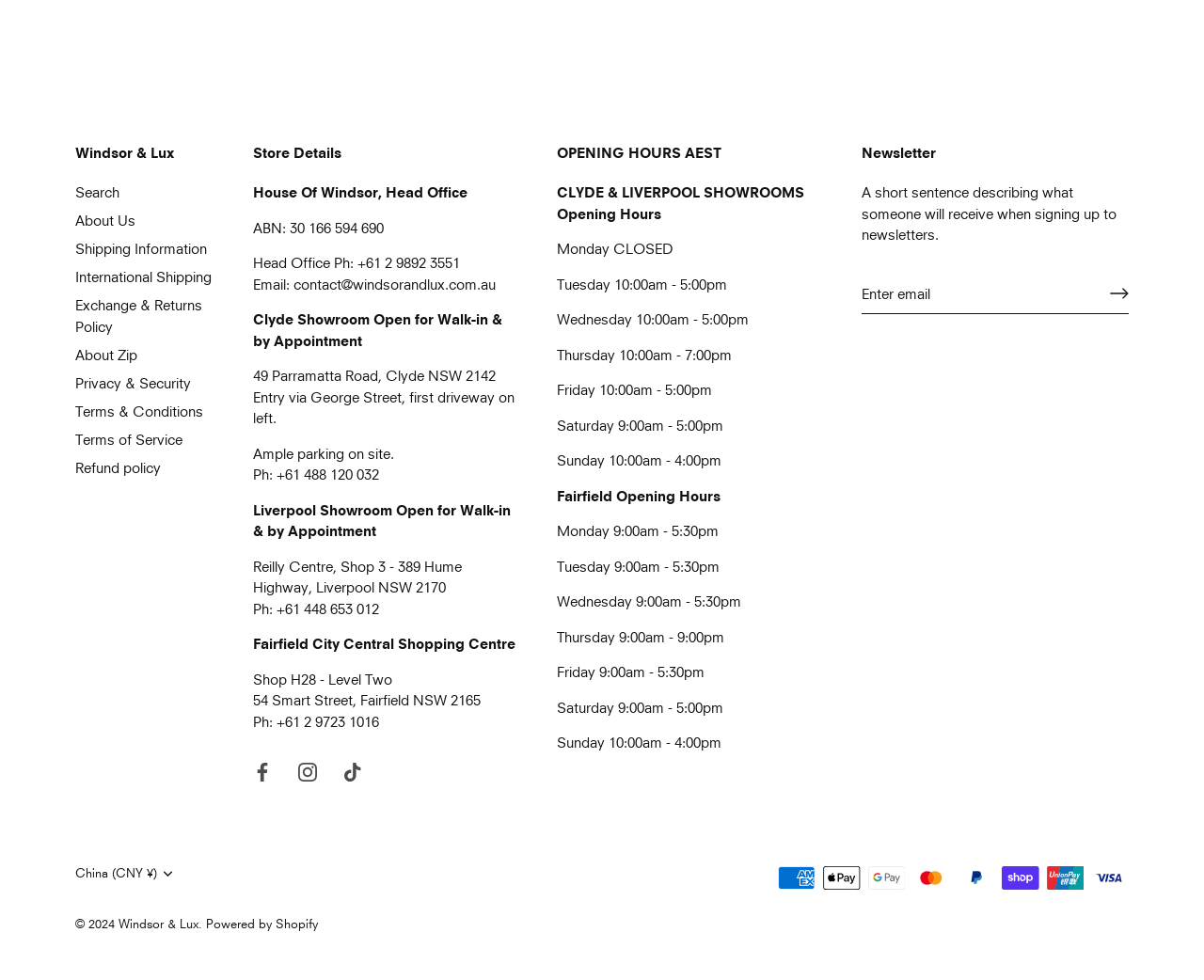Please use the details from the image to answer the following question comprehensively:
What is the price of Alun Gown?

The price of Alun Gown can be found next to the link 'Alun Gown' which is ¥3,963.00.